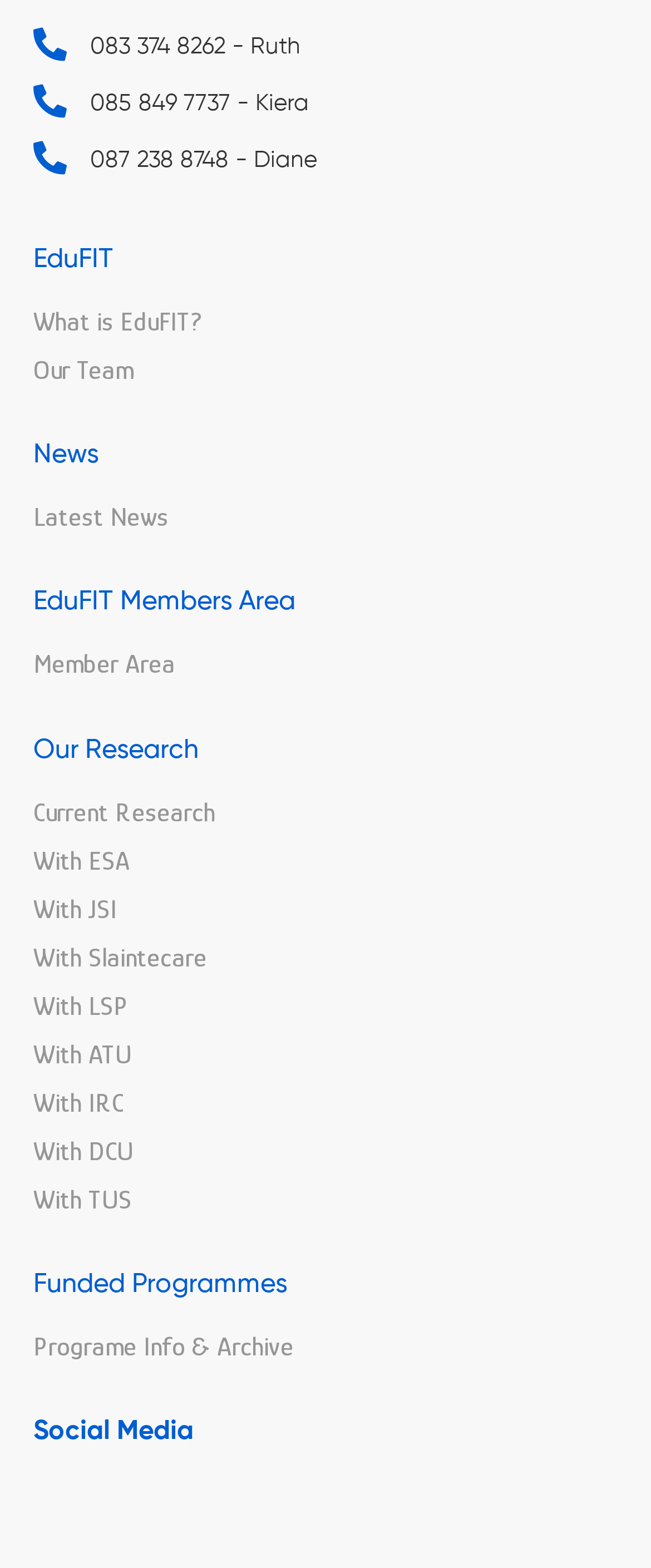Locate the UI element that matches the description With JSI in the webpage screenshot. Return the bounding box coordinates in the format (top-left x, top-left y, bottom-right x, bottom-right y), with values ranging from 0 to 1.

[0.051, 0.571, 0.949, 0.591]